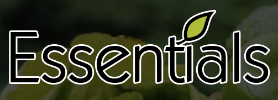Respond with a single word or phrase to the following question: What is integrated into the letter 'E'?

A stylized green leaf